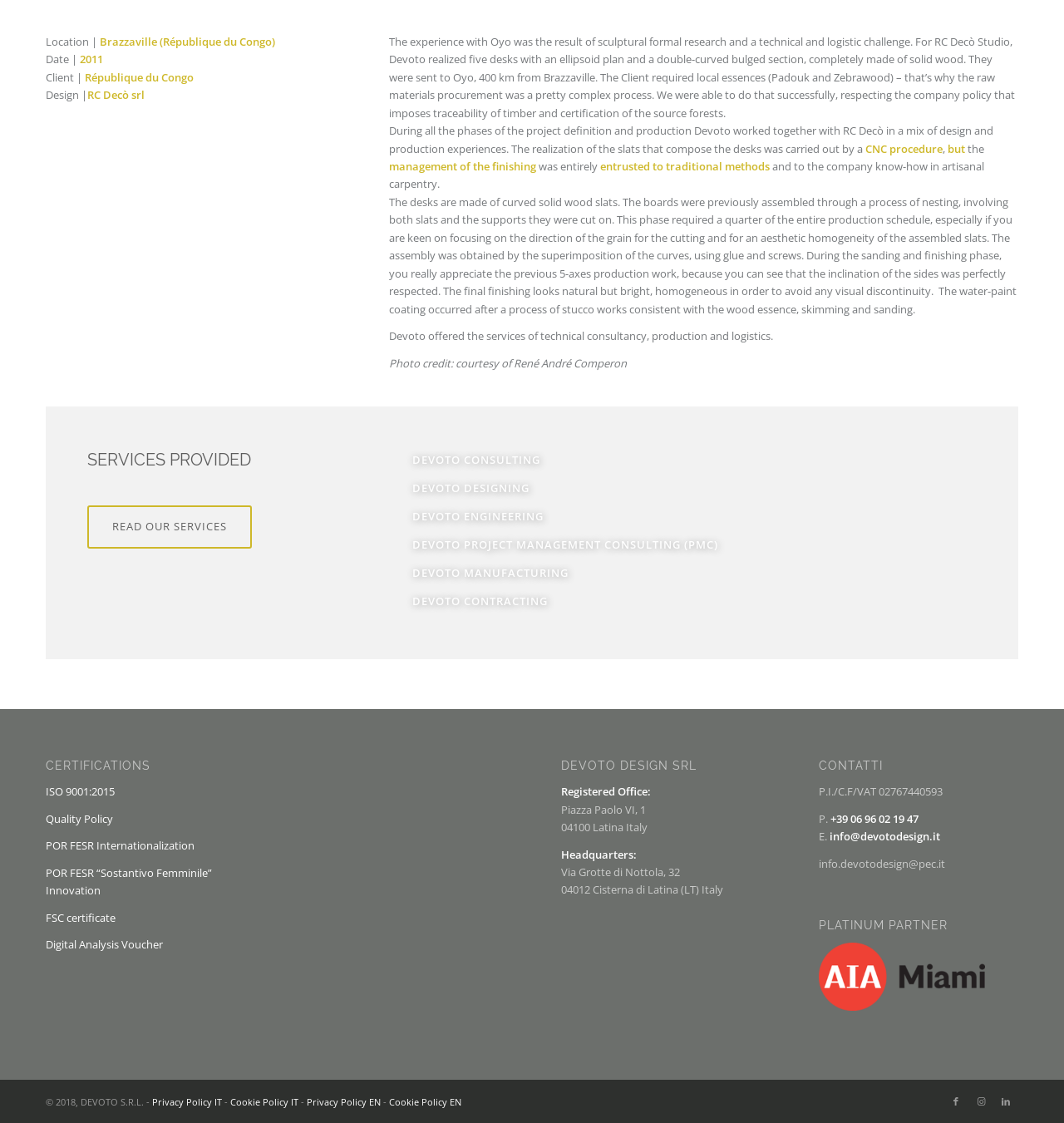Please provide the bounding box coordinates in the format (top-left x, top-left y, bottom-right x, bottom-right y). Remember, all values are floating point numbers between 0 and 1. What is the bounding box coordinate of the region described as: POR FESR Internationalization

[0.043, 0.746, 0.183, 0.76]